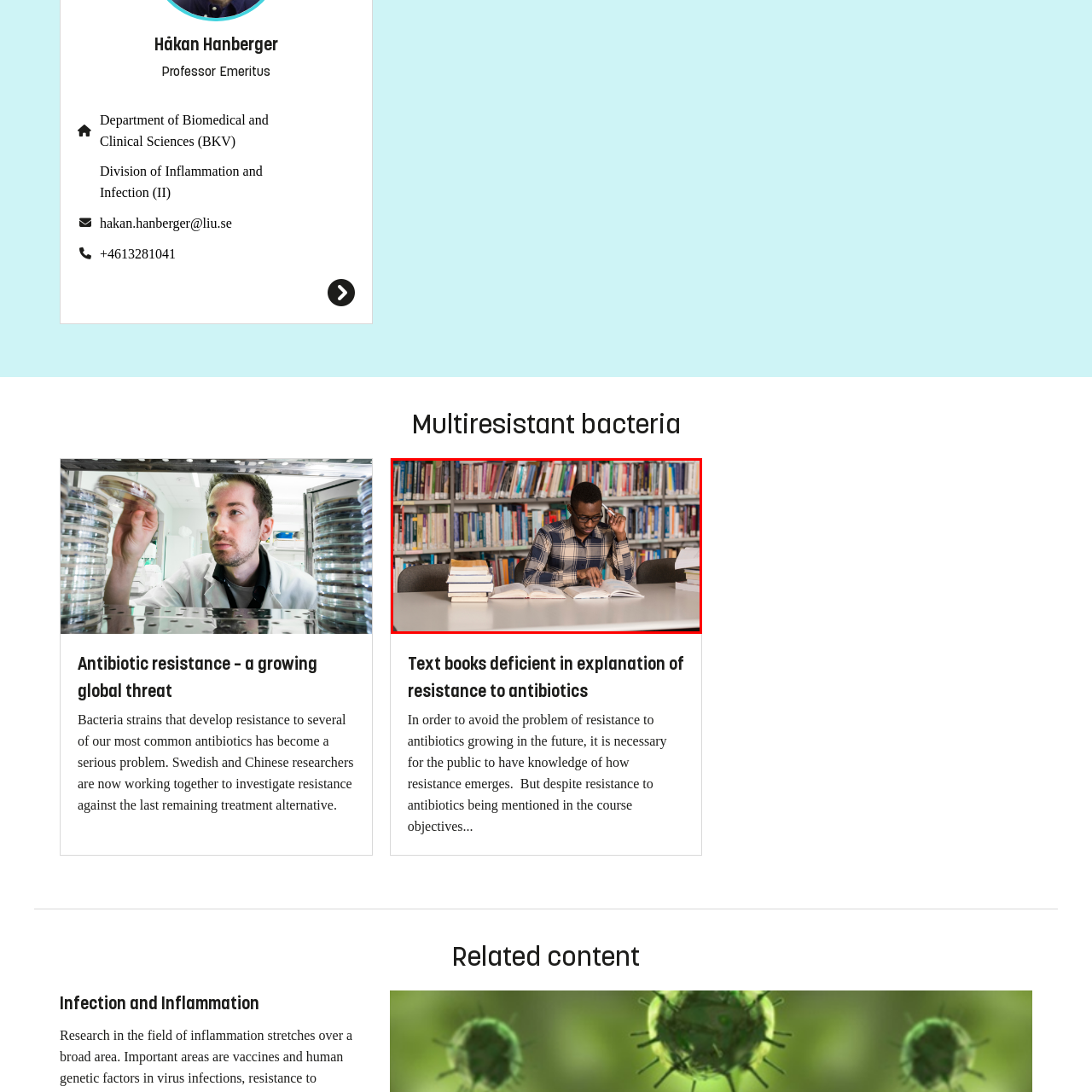What is the student doing?
Analyze the content within the red bounding box and offer a detailed answer to the question.

The image shows the student sitting at a table with an open book in front of him, and he appears to be deeply engaged in reading it. This suggests that the student is actively reading the book, likely as part of a study session or academic pursuit.